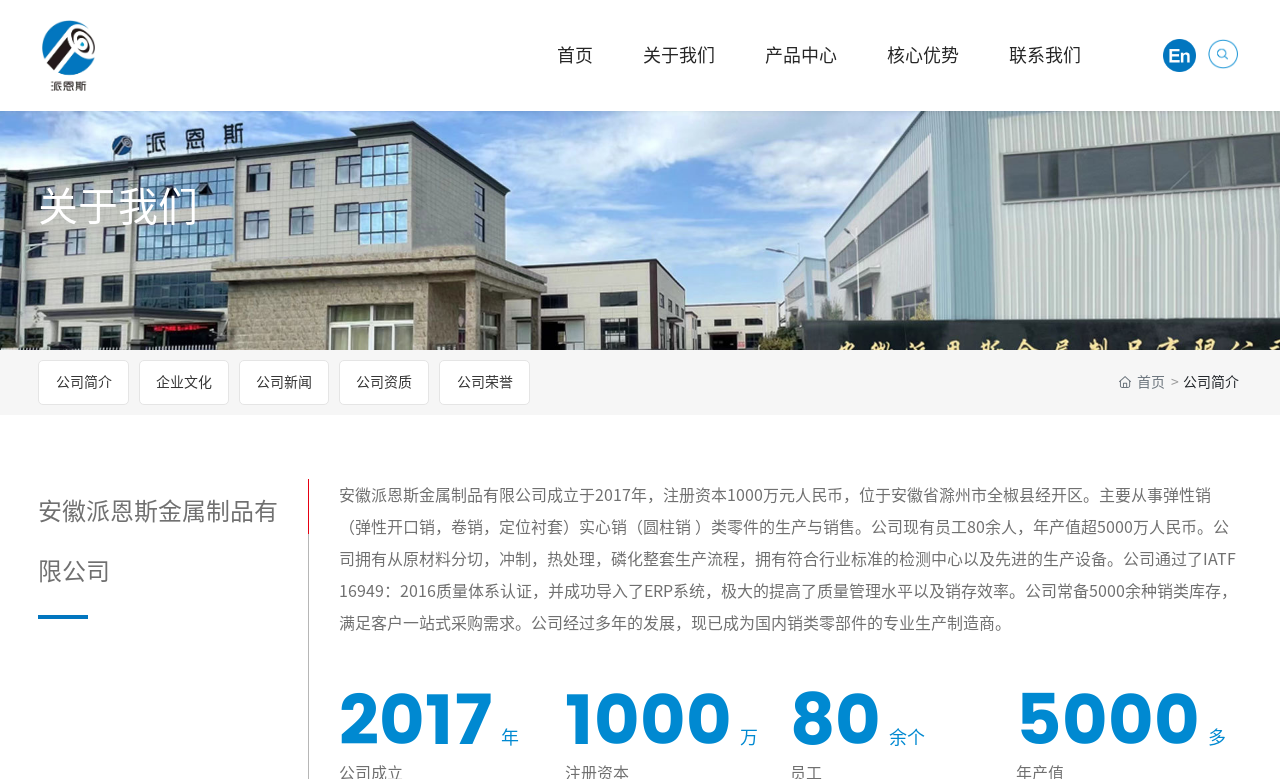Identify the bounding box coordinates for the element you need to click to achieve the following task: "Click the company introduction link". Provide the bounding box coordinates as four float numbers between 0 and 1, in the form [left, top, right, bottom].

[0.043, 0.481, 0.087, 0.499]